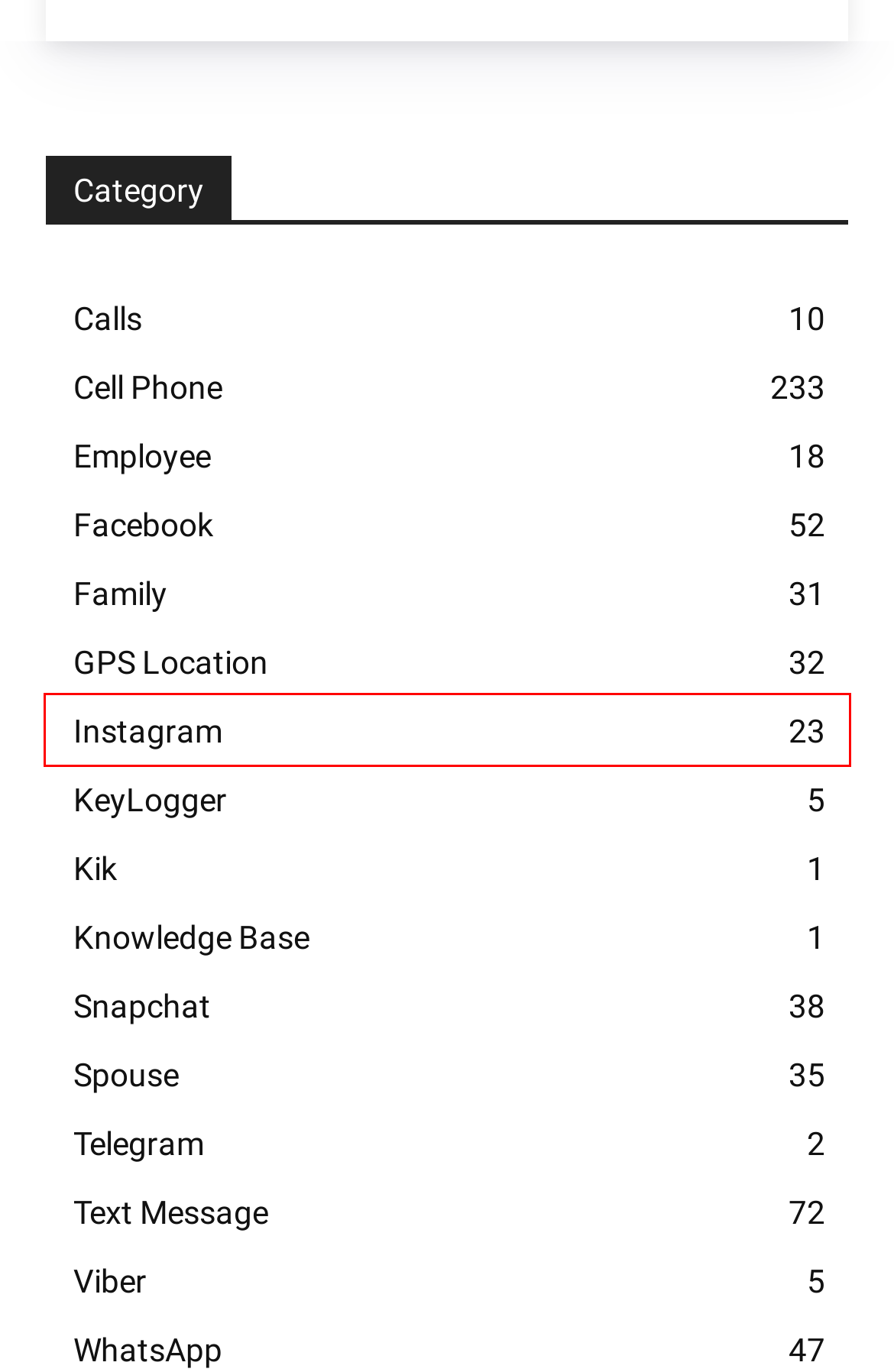You are provided with a screenshot of a webpage where a red rectangle bounding box surrounds an element. Choose the description that best matches the new webpage after clicking the element in the red bounding box. Here are the choices:
A. KeyLogger Archives - TheTruthSpy
B. Facebook Archives - TheTruthSpy
C. Instagram Archives - TheTruthSpy
D. Telegram Archives - TheTruthSpy
E. Knowledge Base Archives - TheTruthSpy
F. Cell Phone Archives - TheTruthSpy
G. Viber Archives - TheTruthSpy
H. Employee Archives - TheTruthSpy

C